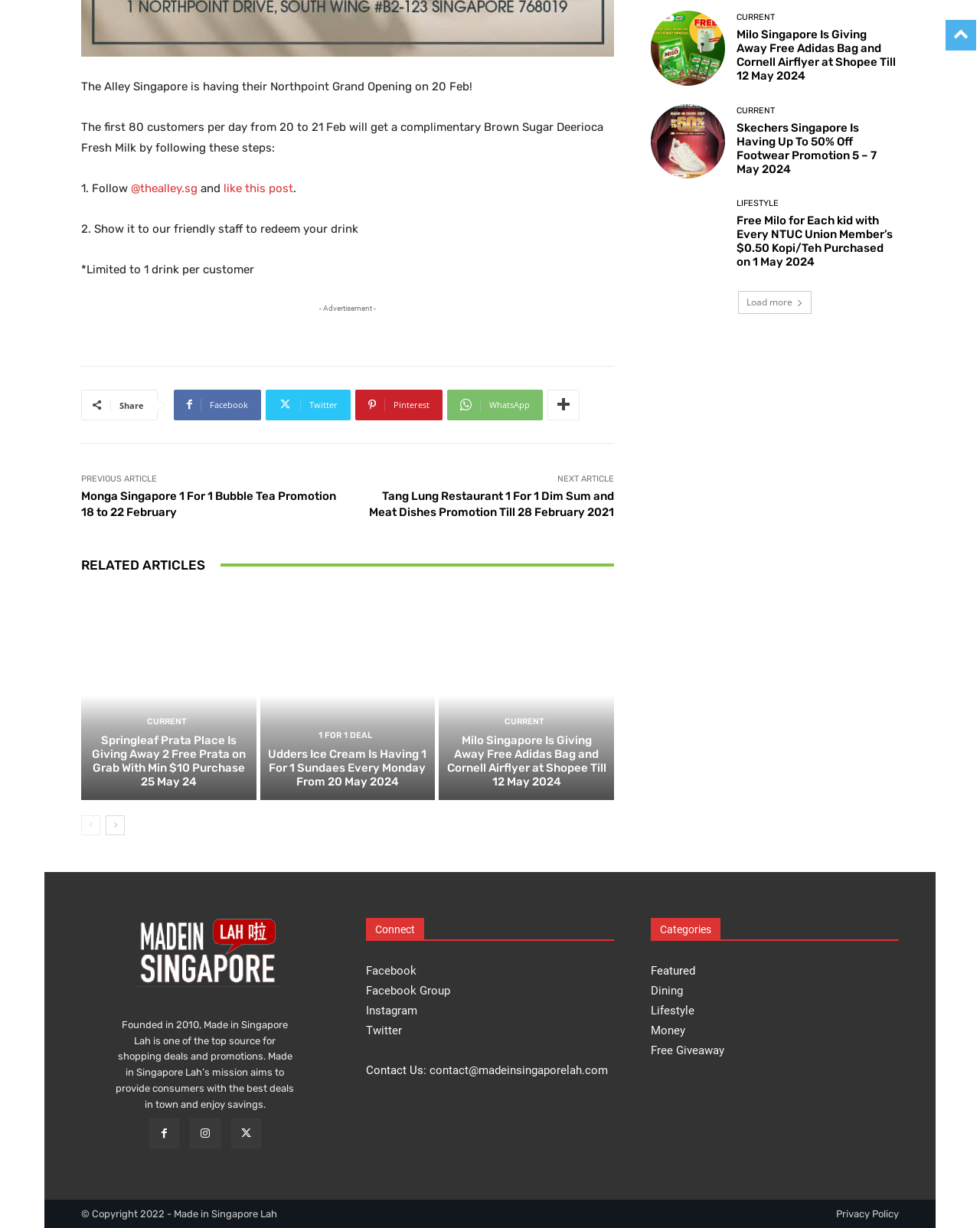Find the bounding box coordinates of the area to click in order to follow the instruction: "visit the 'Leibish’s aquamarine' page".

None